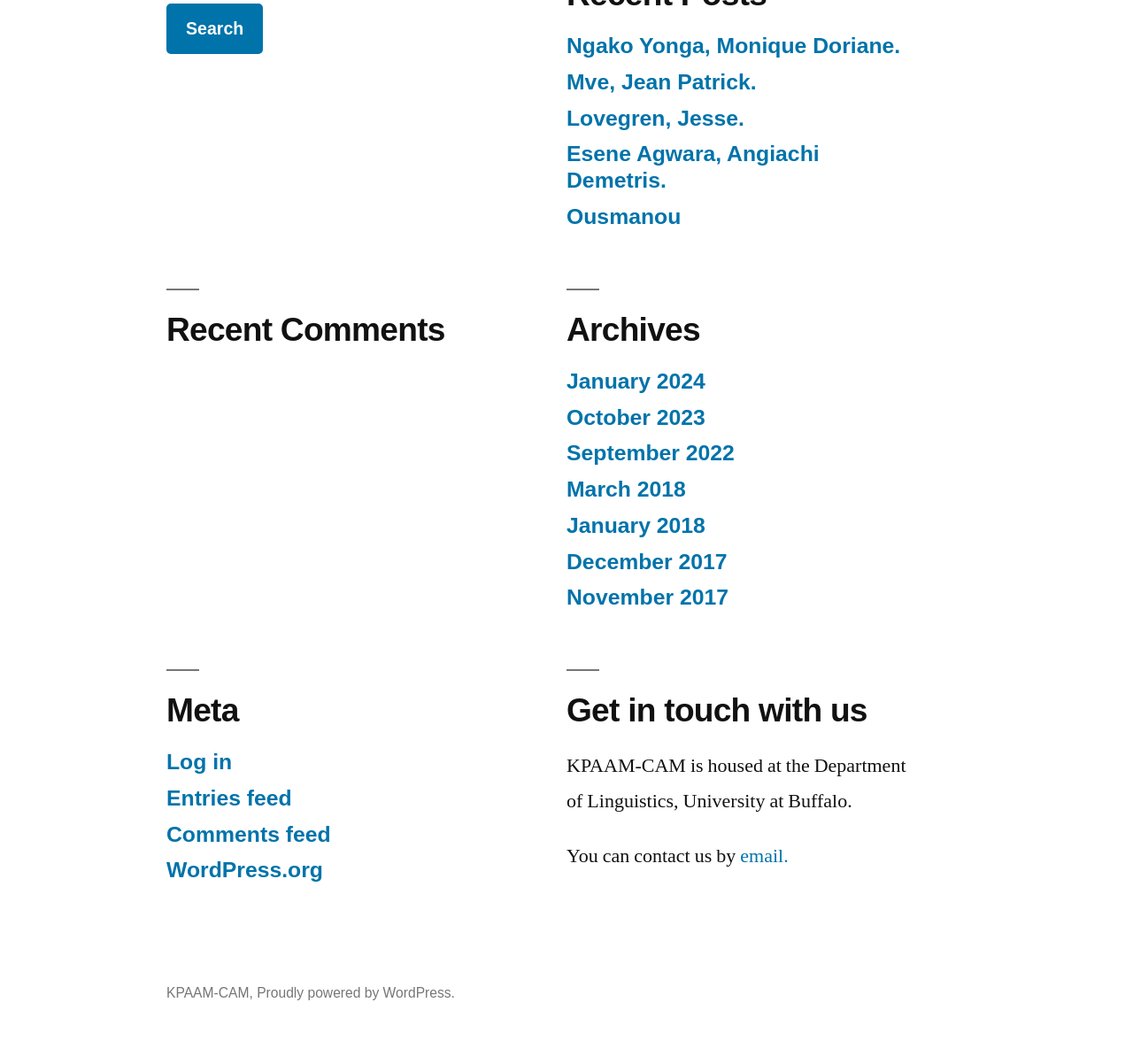Please provide a brief answer to the following inquiry using a single word or phrase:
What is the name of the platform that powers the website?

WordPress